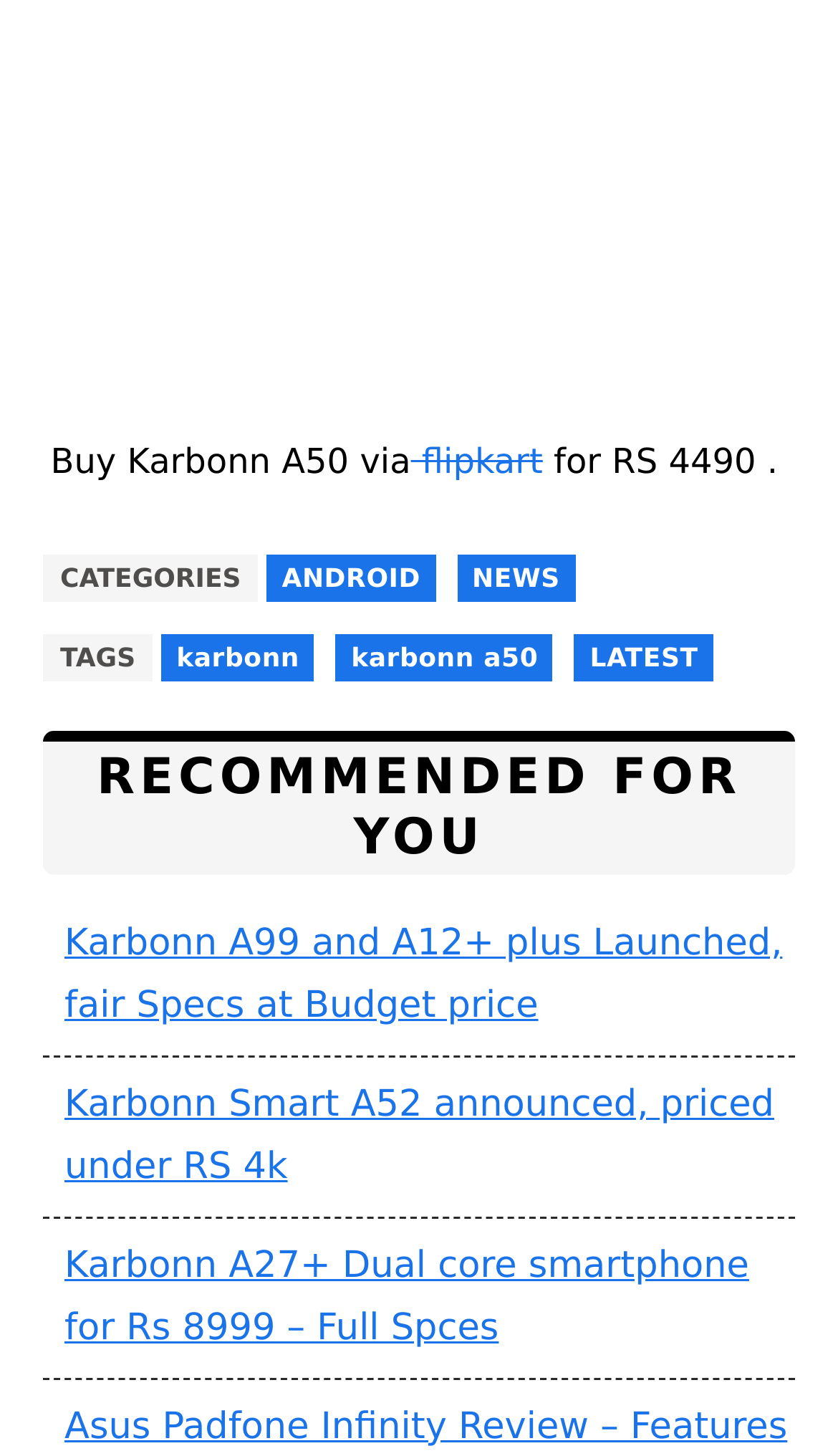What is the tag related to Karbonn A50?
Respond to the question with a single word or phrase according to the image.

karbonn a50